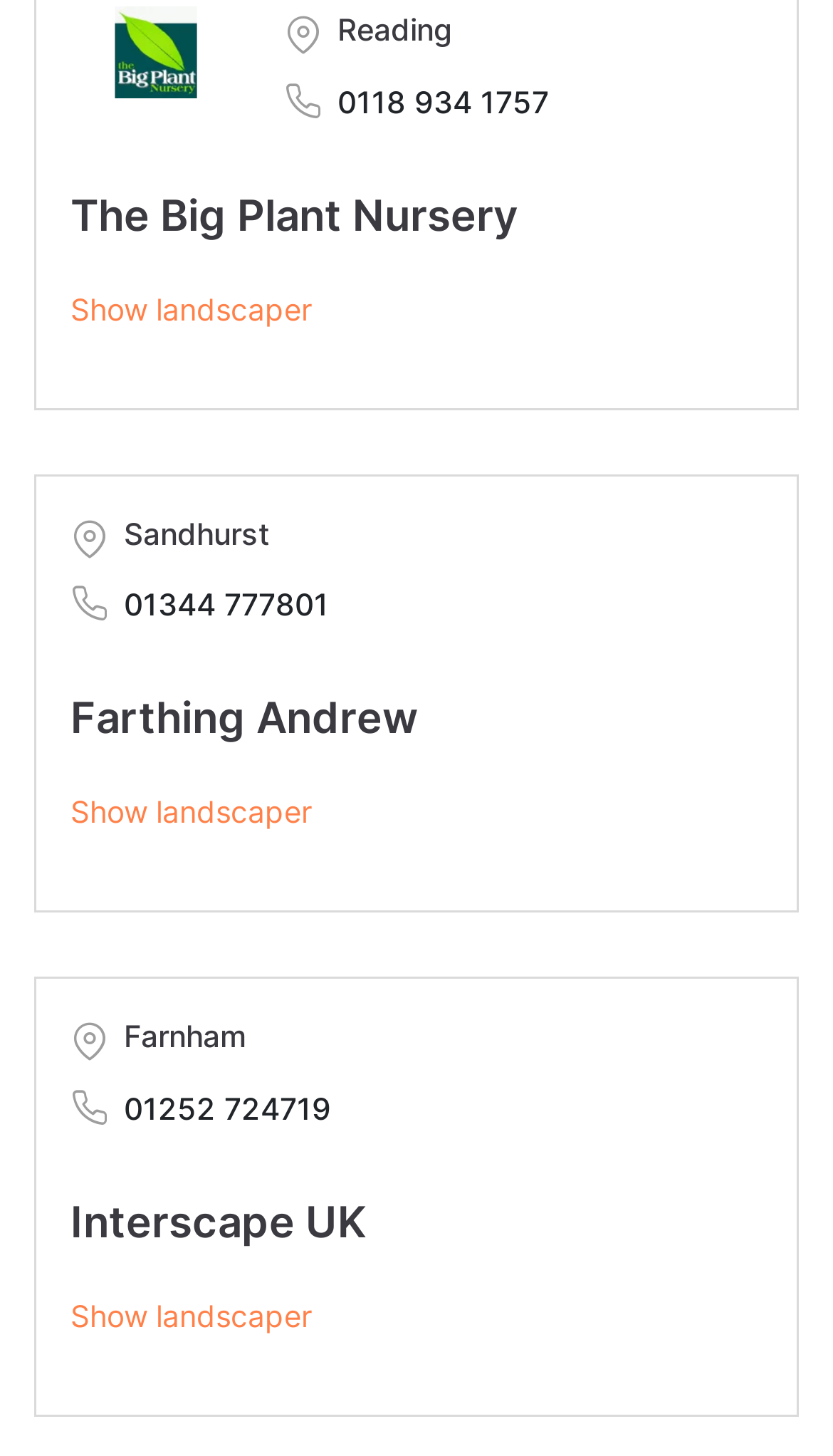Locate the bounding box of the UI element based on this description: "phone & tablet apps". Provide four float numbers between 0 and 1 as [left, top, right, bottom].

None